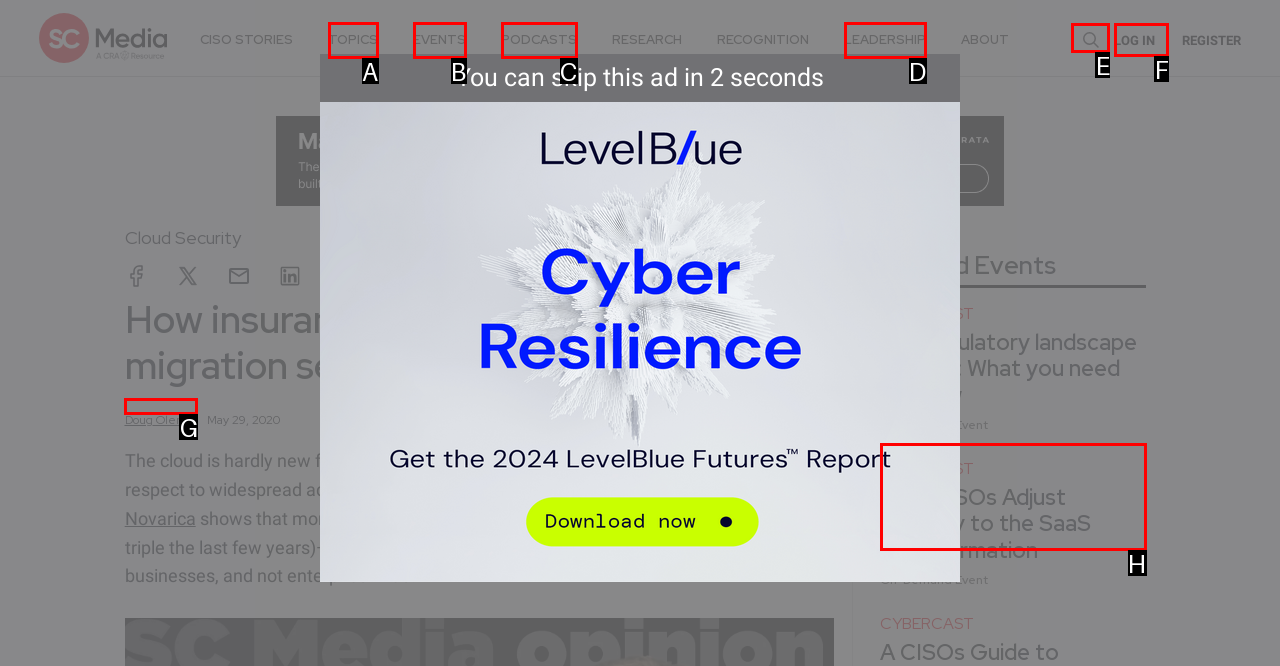Determine the letter of the element you should click to carry out the task: search
Answer with the letter from the given choices.

E